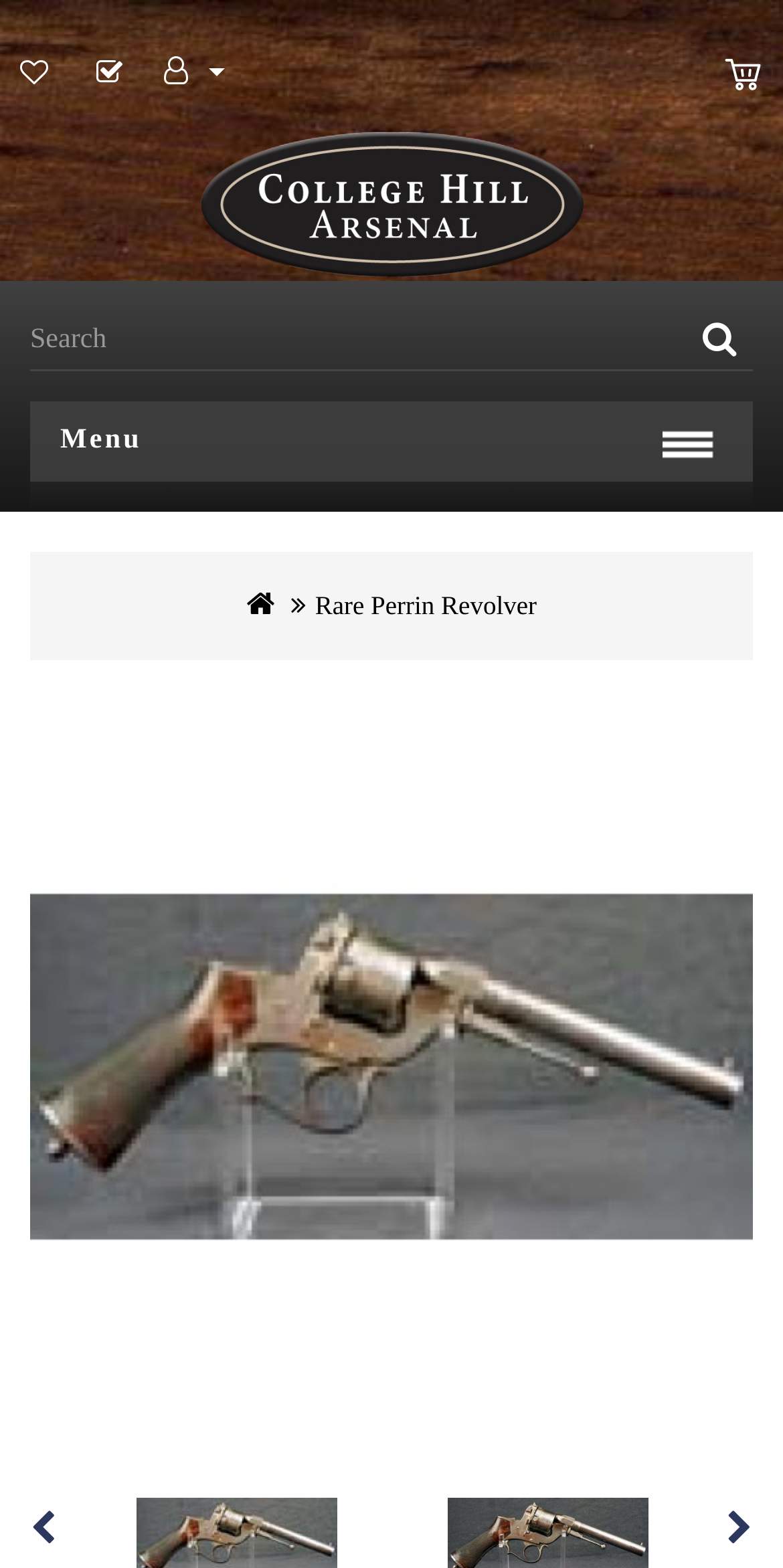Using the element description provided, determine the bounding box coordinates in the format (top-left x, top-left y, bottom-right x, bottom-right y). Ensure that all values are floating point numbers between 0 and 1. Element description: 0

[0.923, 0.032, 0.974, 0.058]